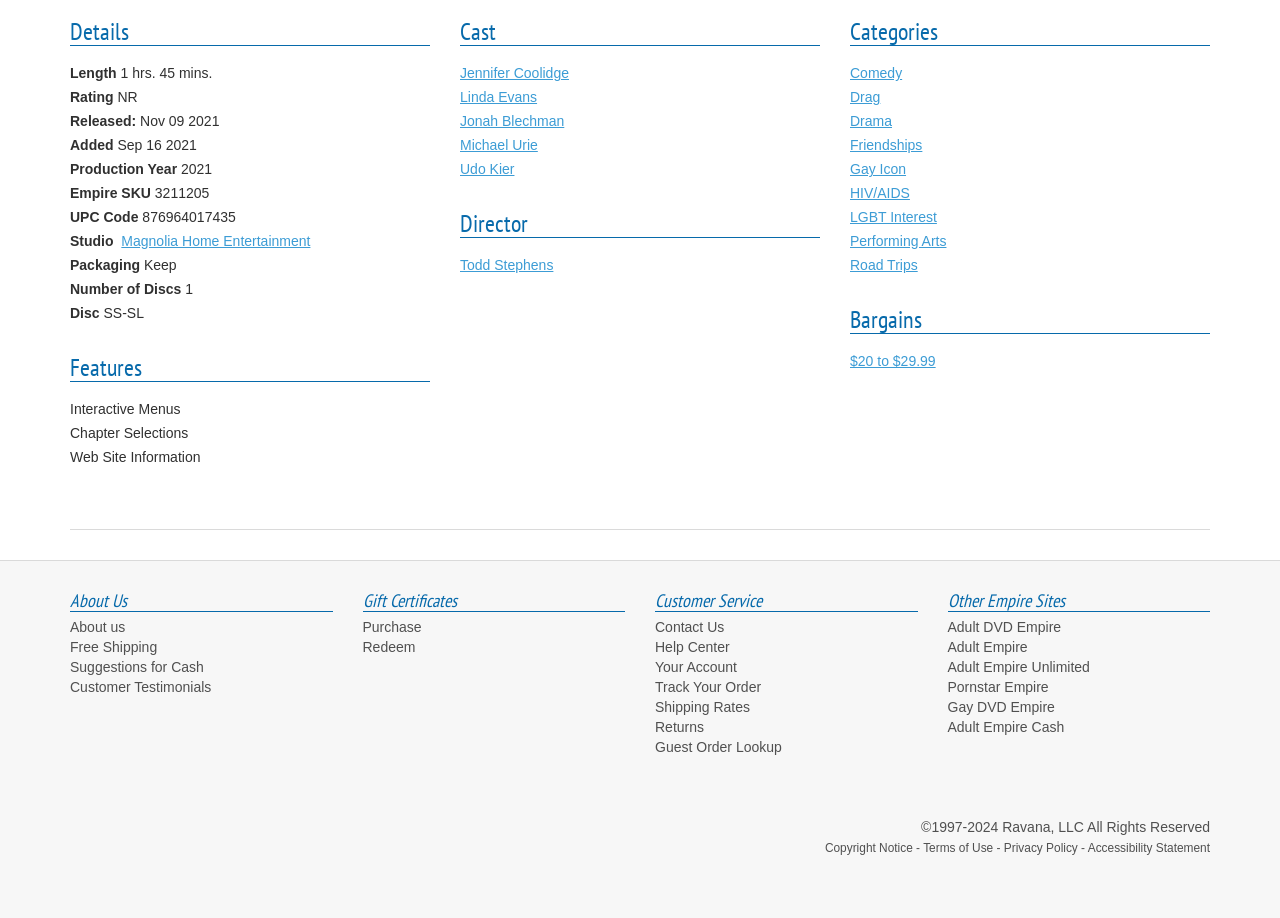Based on the image, please elaborate on the answer to the following question:
What is the production year of the movie?

The production year of the movie can be found in the 'Details' section, where it is listed as 'Production Year' with a value of '2021'.